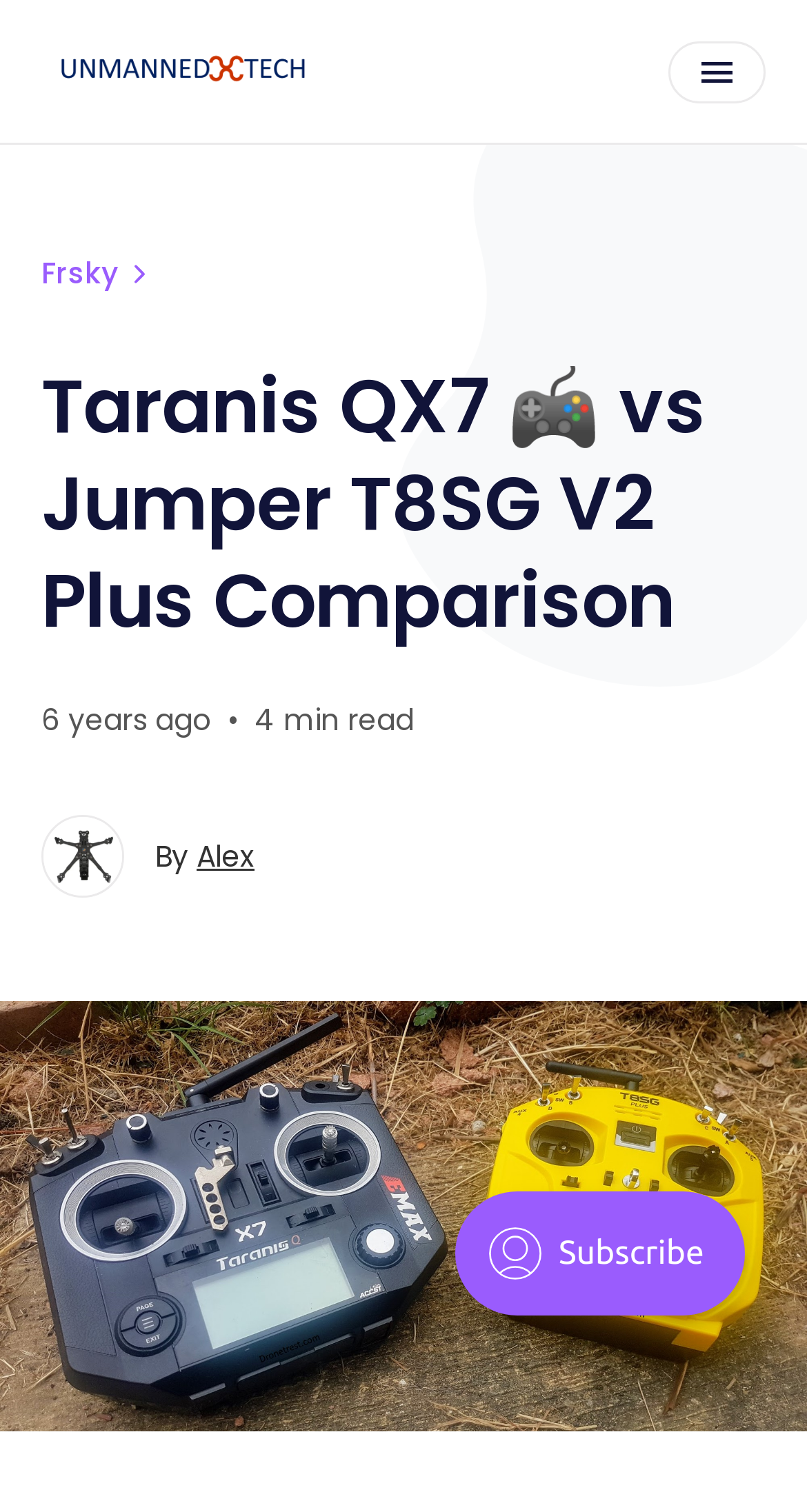What is the profile name of the author?
Kindly offer a comprehensive and detailed response to the question.

The profile name of the author can be found in the header section of the webpage, where it says 'Alex's profile'.